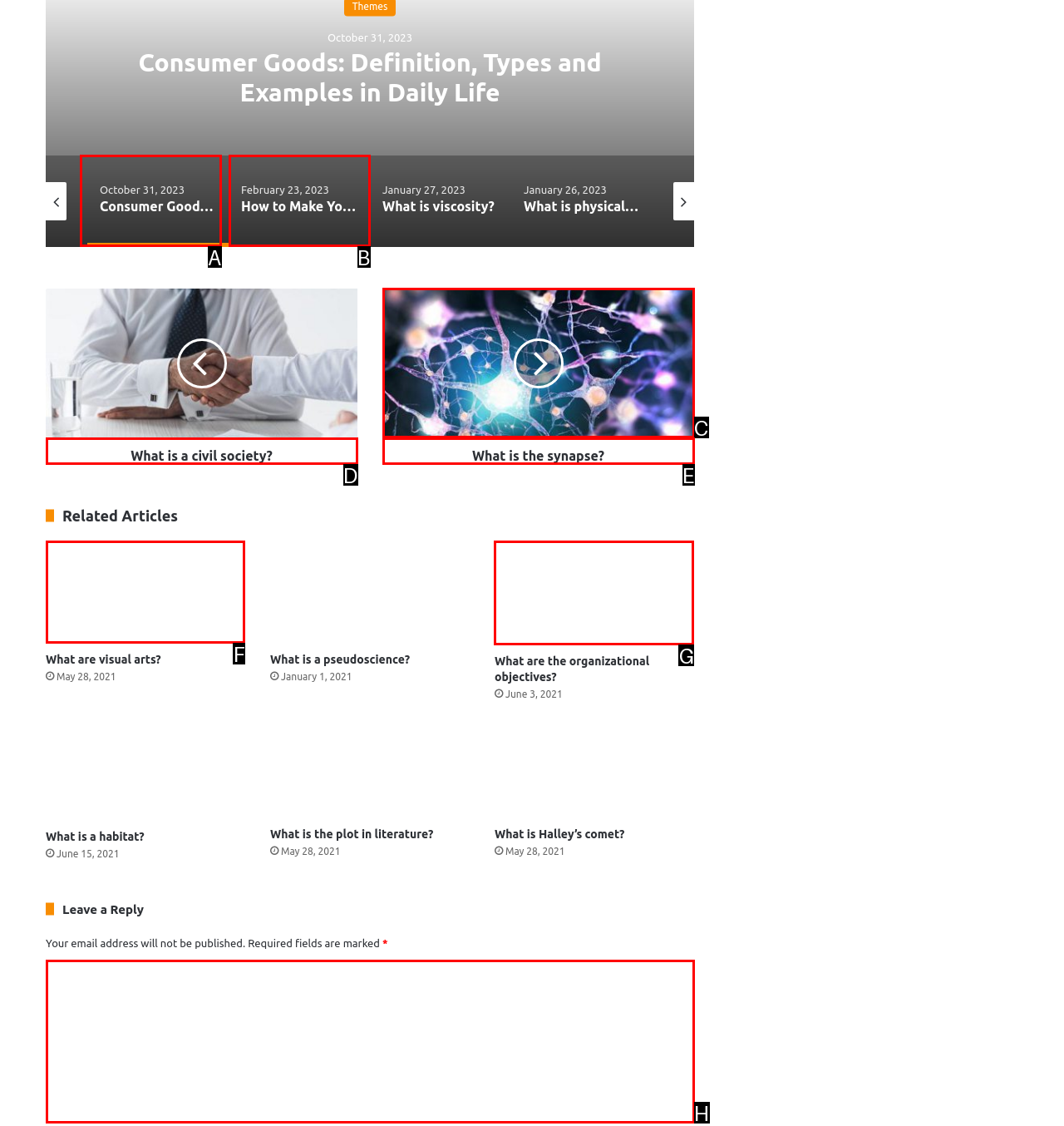Determine which option should be clicked to carry out this task: Select 'What is viscosity?' option
State the letter of the correct choice from the provided options.

B